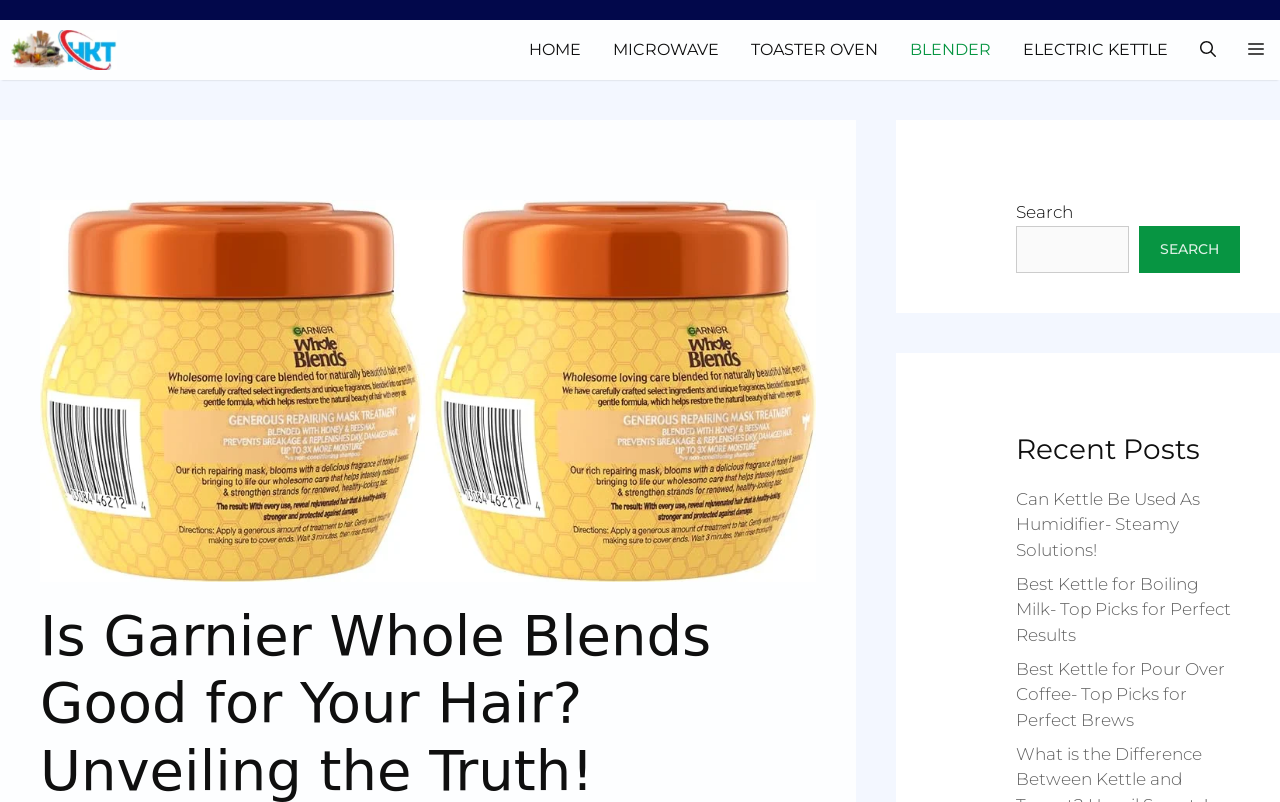Please mark the bounding box coordinates of the area that should be clicked to carry out the instruction: "Open the search bar".

[0.925, 0.025, 0.962, 0.1]